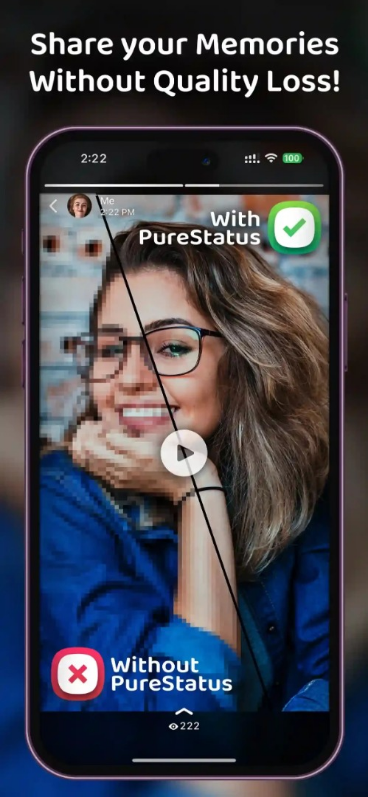Produce a meticulous caption for the image.

The image promotes the features of the Pure Status Mod APK, emphasizing its ability to enhance video quality when sharing memories. It displays a split-screen comparison between two video sharing options: one side labeled "With PureStatus" showcasing a high-quality video experience endorsed by the visible green checkmark, and the opposite side marked "Without PureStatus," marked with a red cross symbol to indicate lower quality. The user-friendly interface is framed within a mobile device, underscoring the app's ease of use. The tagline "Share your Memories Without Quality Loss!" highlights the app's main selling point, promising users a superior way to create and share their videos without compromising their original quality.